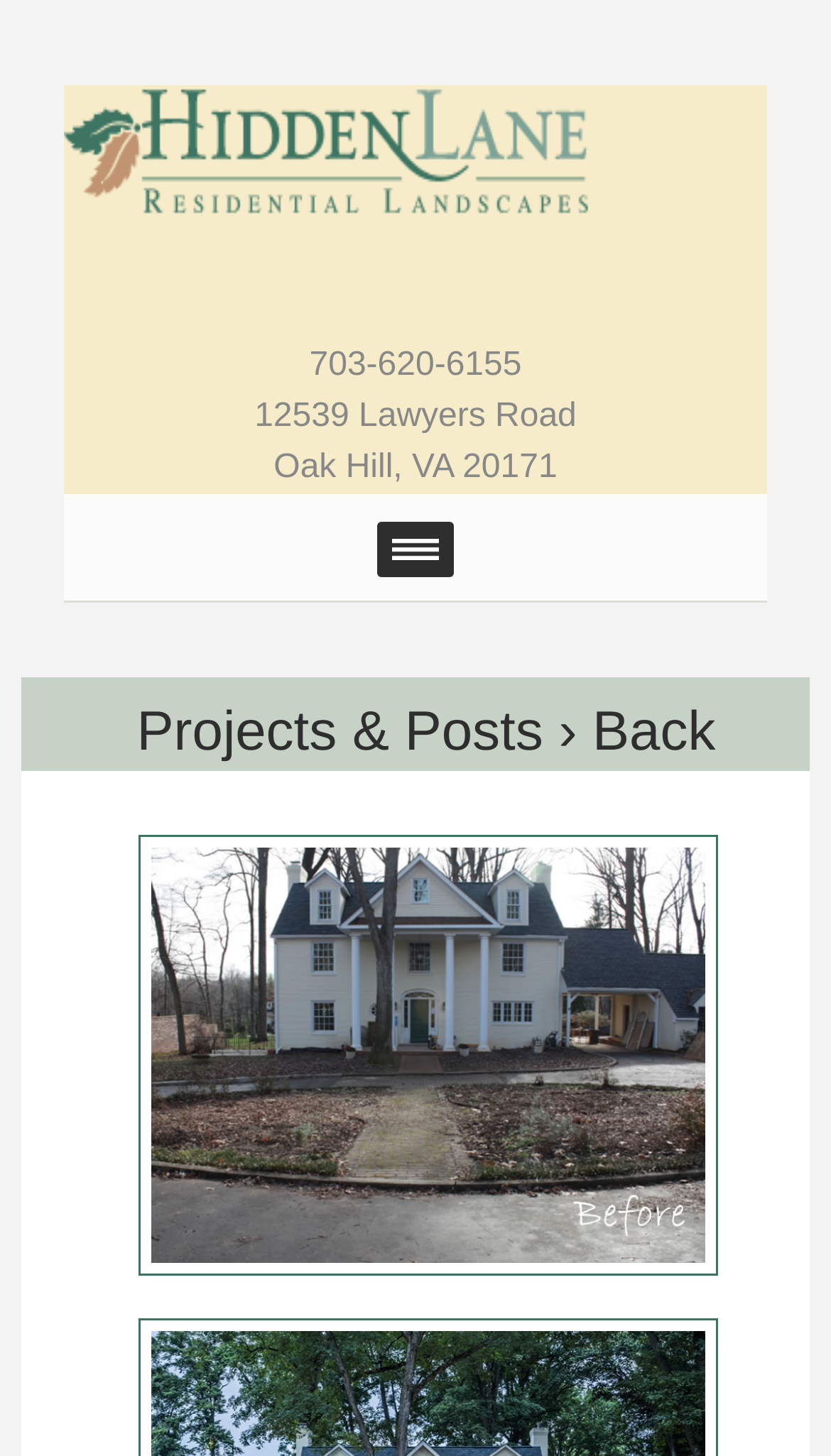Locate the UI element that matches the description Projects & Posts in the webpage screenshot. Return the bounding box coordinates in the format (top-left x, top-left y, bottom-right x, bottom-right y), with values ranging from 0 to 1.

[0.165, 0.48, 0.654, 0.524]